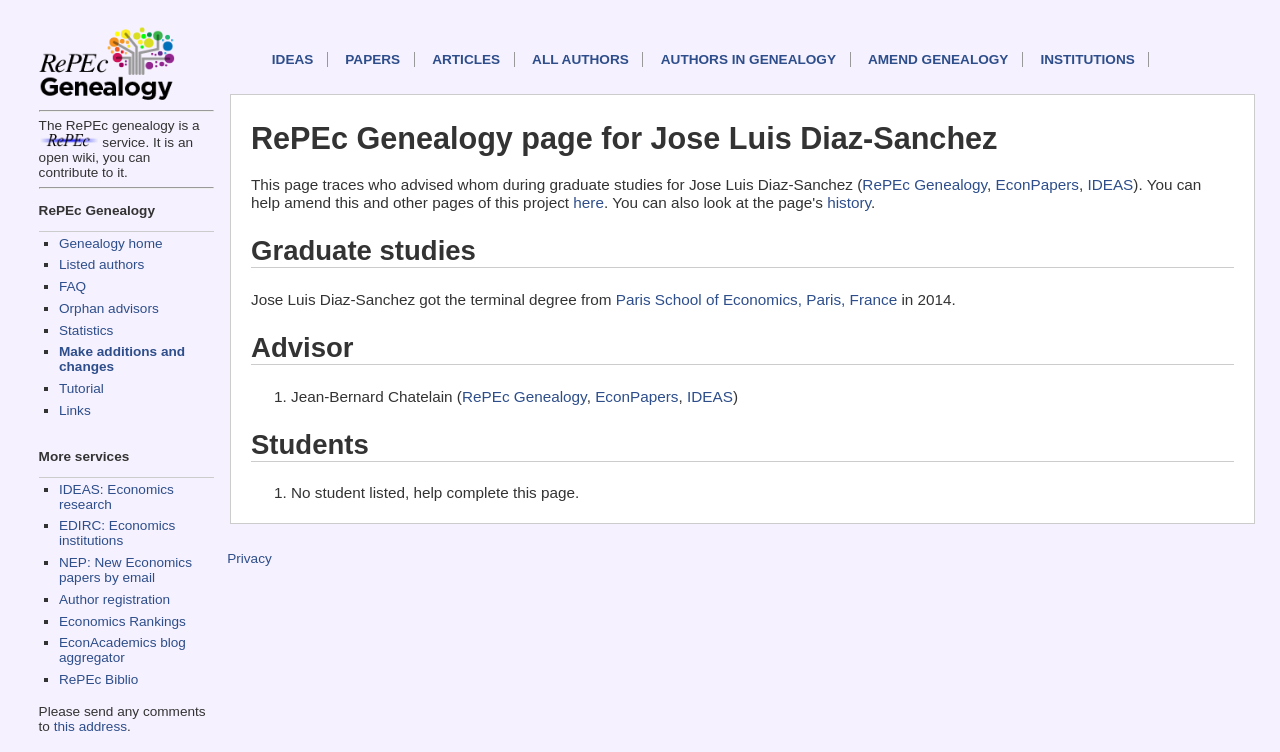Provide a thorough description of the webpage you see.

The webpage is a RePEc Genealogy page for Jose Luis Diaz-Sanchez. At the top, there is a link to "Genealogy home" accompanied by an image, followed by a horizontal separator. Below this, there is a brief description of the RePEc genealogy service, which is an open wiki that users can contribute to.

The main content of the page is divided into sections. The first section is headed "RePEc Genealogy" and lists several links, including "Genealogy home", "Listed authors", "FAQ", and others. Each link is preceded by a list marker (■).

The next section is headed "More services" and lists additional links, including "IDEAS: Economics research", "EDIRC: Economics institutions", and others. Again, each link is preceded by a list marker.

Below this, there is a section with a heading that matches the page title, "RePEc Genealogy page for Jose Luis Diaz-Sanchez". This section provides information about Jose Luis Diaz-Sanchez's graduate studies, including the institution he received his terminal degree from and his advisor. The advisor's information is listed with links to their RePEc Genealogy and EconPapers pages.

The next section is headed "Students" and currently lists no students, with a message encouraging users to help complete the page.

At the bottom of the page, there are several links, including "IDEAS", "PAPERS", "ARTICLES", and others, which are likely related to economics research. There is also a link to "Privacy" and a message asking users to send comments to a specific address.

Throughout the page, there are several images and icons accompanying the links, but no large images or graphics. The overall layout is organized and easy to navigate, with clear headings and concise text.